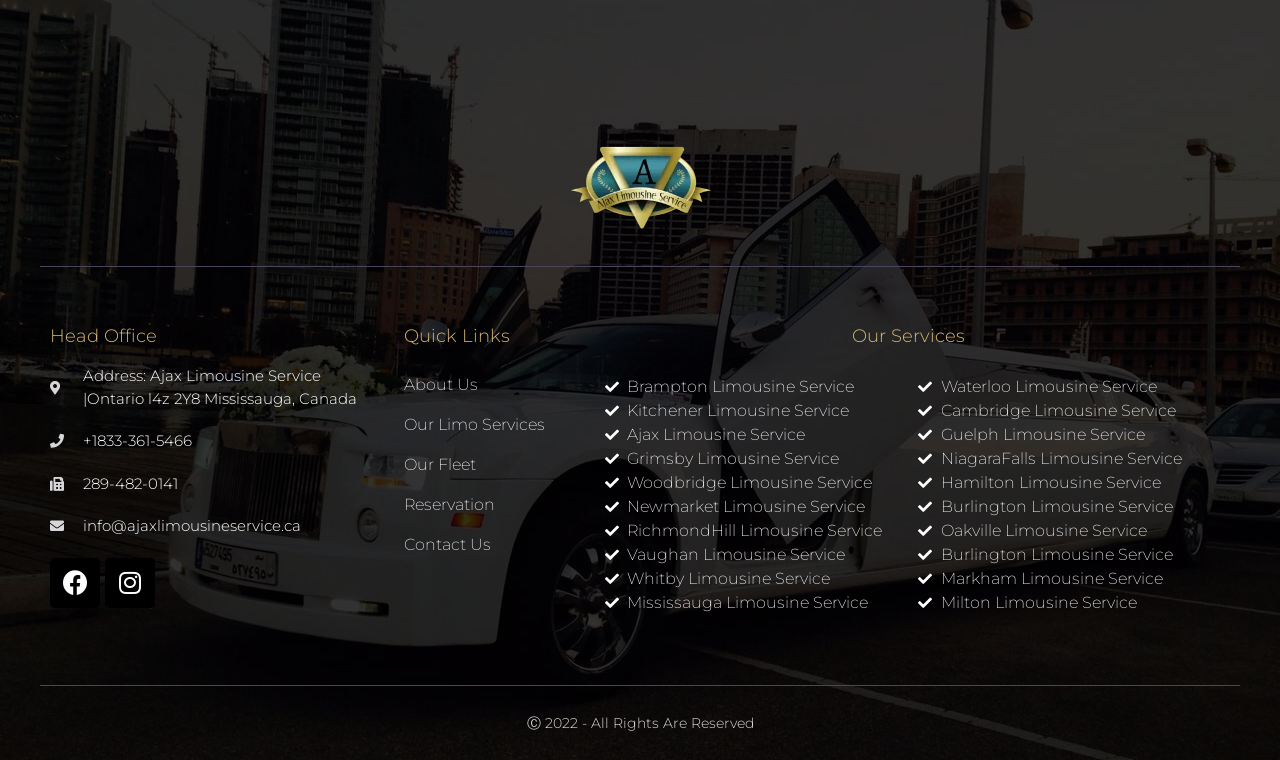Determine the bounding box coordinates of the area to click in order to meet this instruction: "Call the phone number +1833-361-5466".

[0.039, 0.566, 0.3, 0.595]